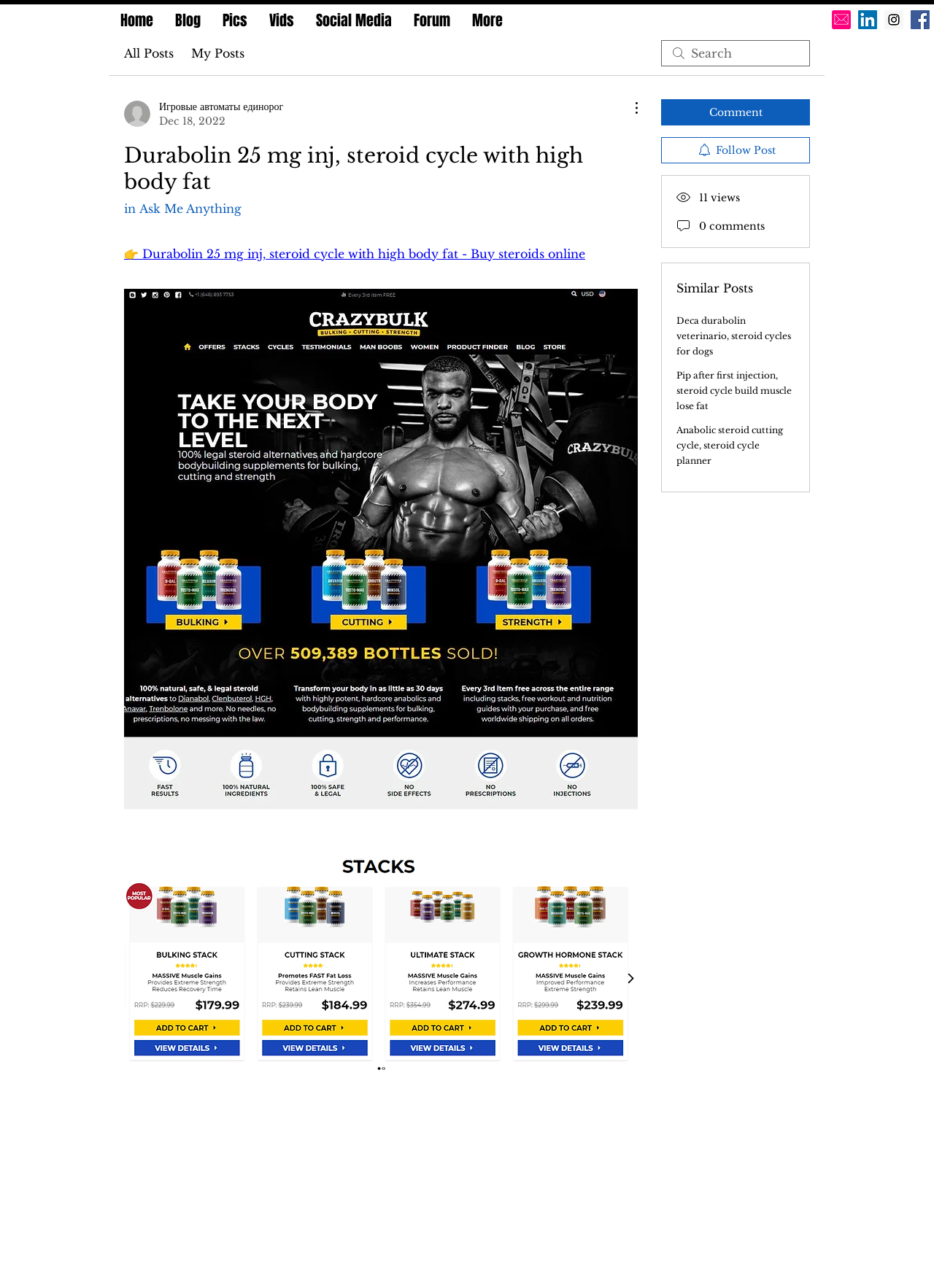Describe all the visual and textual components of the webpage comprehensively.

This webpage appears to be a blog post or article about Durabolin 25 mg inj and steroid cycles with high body fat. At the top, there is a navigation menu with links to "Home", "Blog", "Pics", "Vids", "Social Media", and "Forum". To the right of this menu, there is a search bar with a button labeled "Search". Below the search bar, there is a heading that reads "Durabolin 25 mg inj, steroid cycle with high body fat".

The main content of the page is divided into two sections. On the left, there is a list of links to related posts, including "Deca durabolin veterinario, steroid cycles for dogs", "Pip after first injection, steroid cycle build muscle lose fat", and "Anabolic steroid cutting cycle, steroid cycle planner". These links are labeled as "Similar Posts".

On the right, there is a section with several buttons and images. There are three buttons labeled "Comment", "Follow Post", and "More Actions", which has a dropdown menu with an image. Below these buttons, there are three images, one of which is labeled "Durabolin 25 mg inj" and another labeled "steroid cycle with high body fat". There are also two lines of text that read "11 views" and "0 comments".

At the very top of the page, there are three links: "All Posts", "My Posts", and an image. To the right of these links, there is a search bar with a button labeled "Search". Below the search bar, there is a link to "Игровые автоматы единорог Dec 18, 2022" and a button labeled "More Actions" with a dropdown menu.

On the bottom right of the page, there is a social bar with links to email, LinkedIn, Instagram, and Facebook, each represented by an icon.